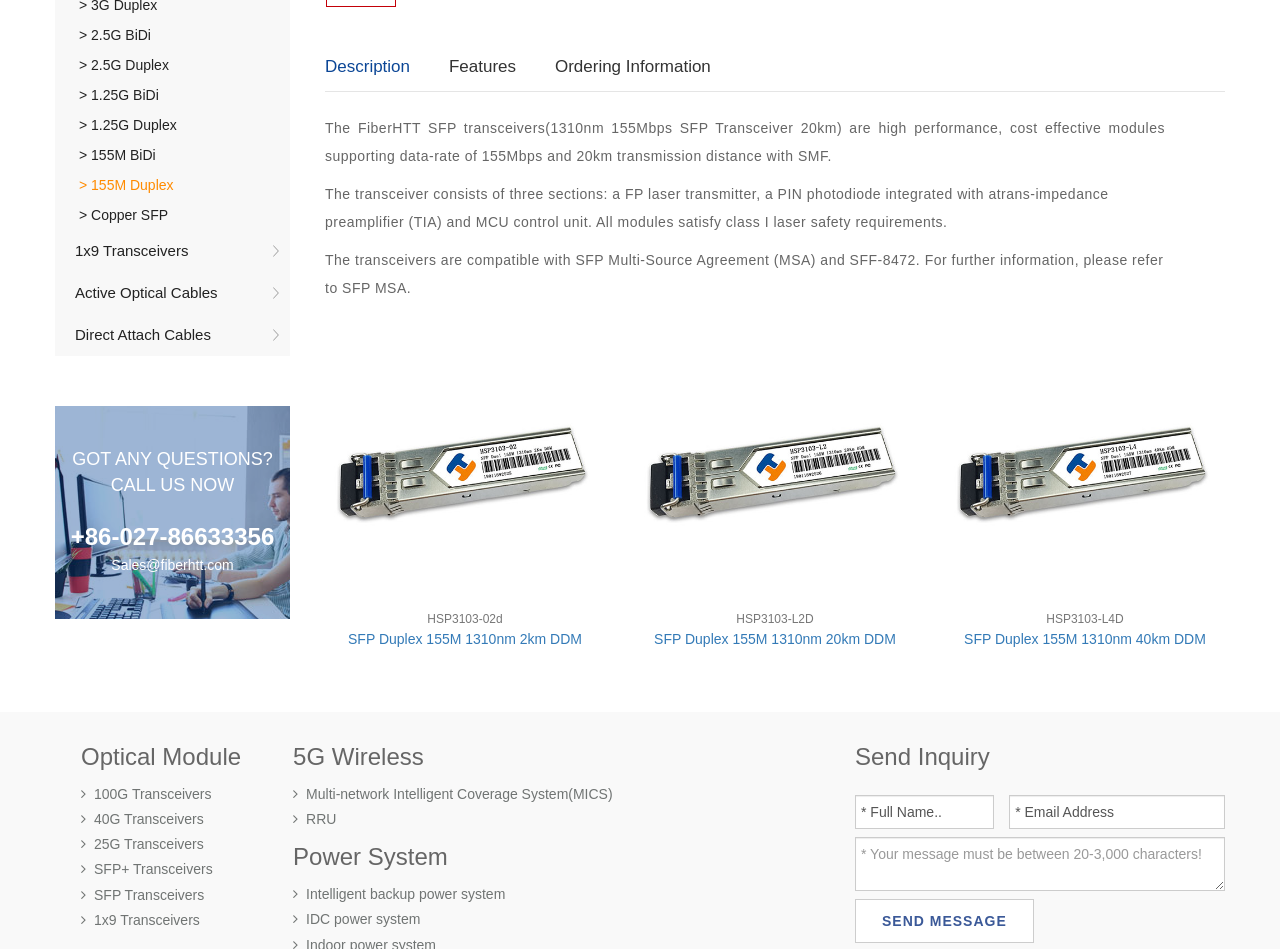Please determine the bounding box coordinates, formatted as (top-left x, top-left y, bottom-right x, bottom-right y), with all values as floating point numbers between 0 and 1. Identify the bounding box of the region described as: Ordering Information

[0.434, 0.06, 0.555, 0.092]